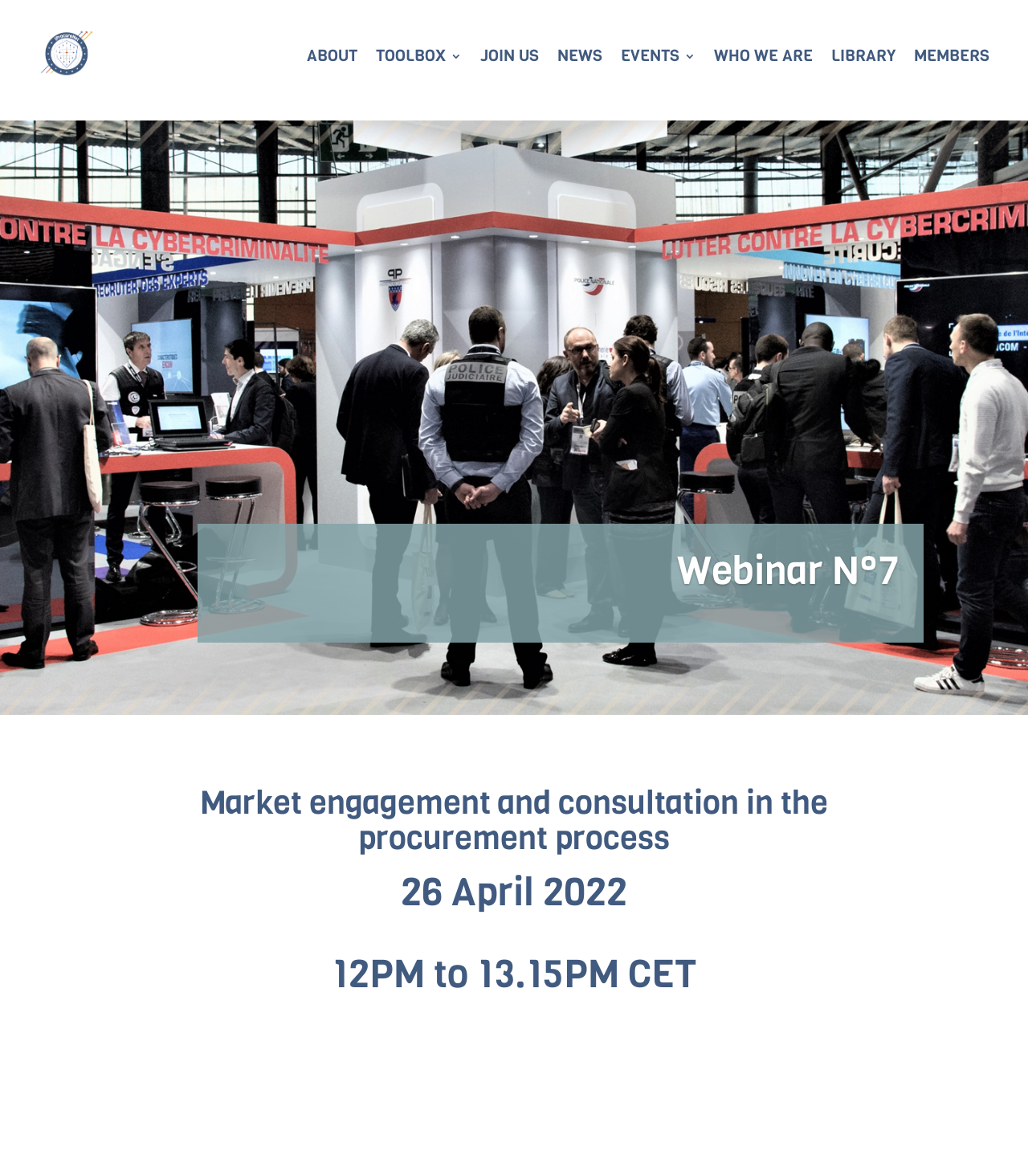Please identify the bounding box coordinates of the element's region that I should click in order to complete the following instruction: "Go to ABOUT page". The bounding box coordinates consist of four float numbers between 0 and 1, i.e., [left, top, right, bottom].

[0.298, 0.043, 0.348, 0.096]